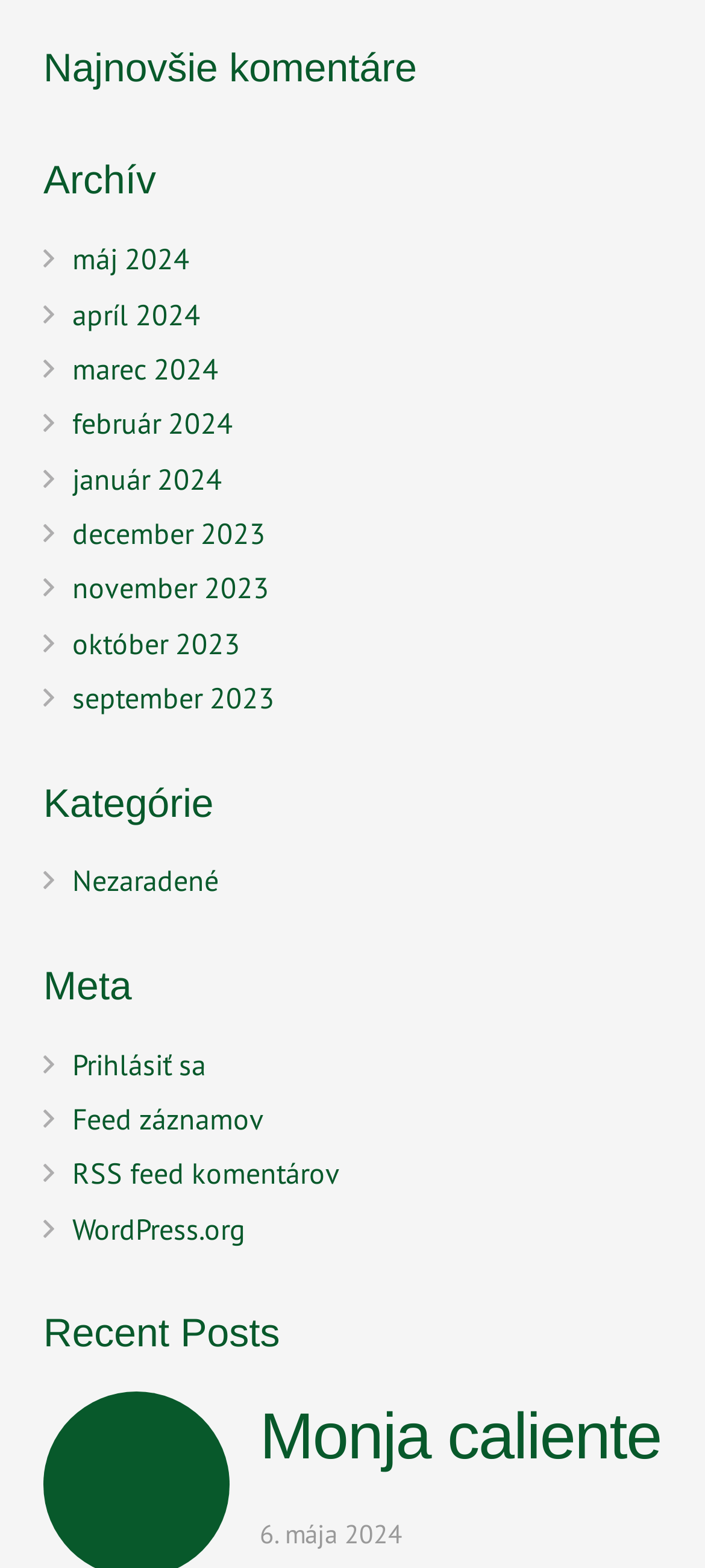Please respond in a single word or phrase: 
How many links are under the 'Meta' heading?

4